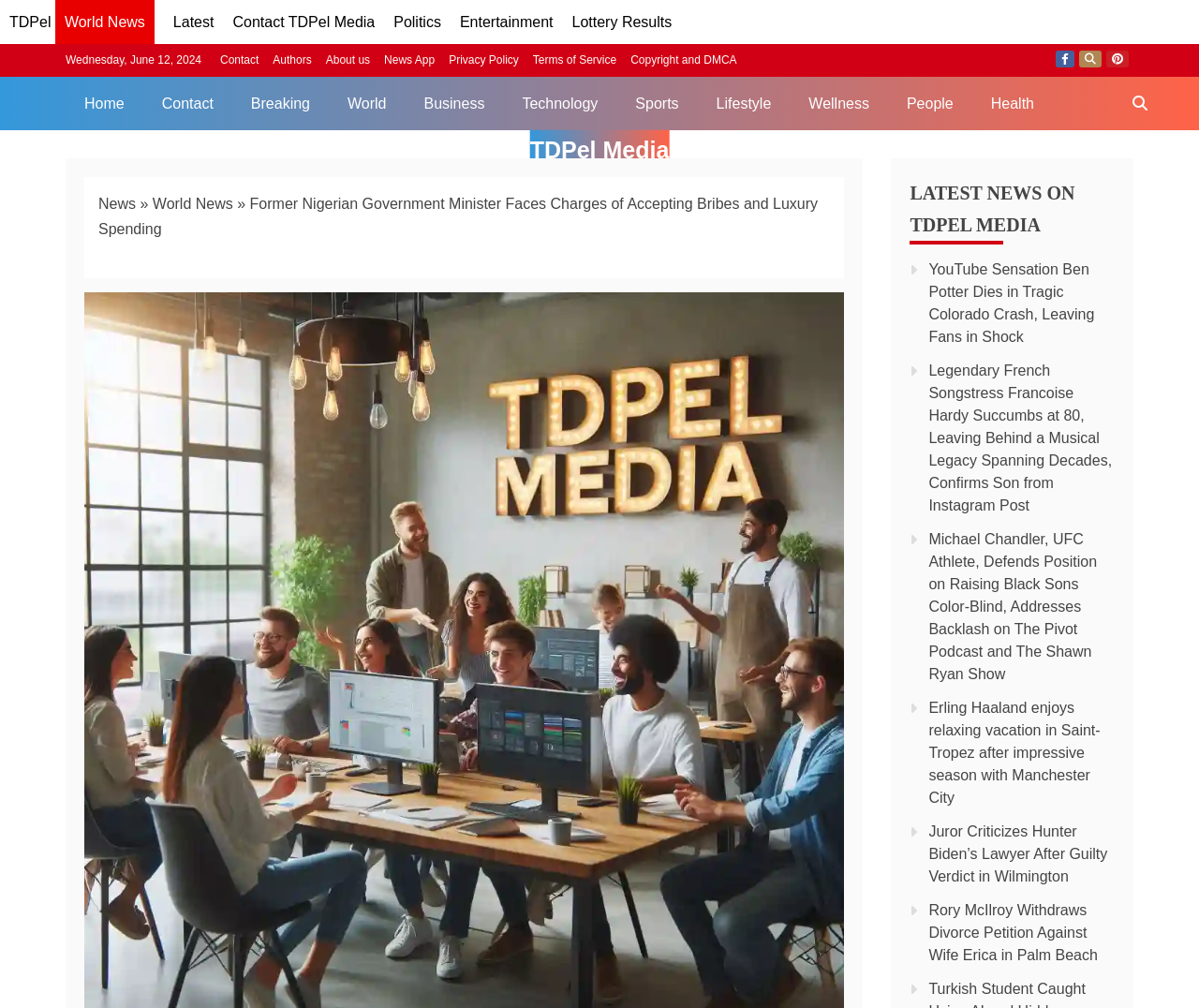Please provide a detailed answer to the question below based on the screenshot: 
How many social media links are present at the bottom of the webpage?

I counted the link elements at the bottom of the webpage with social media icons, including 'Facebook', 'Twitter', and 'Pinterest'. There are three social media links present.